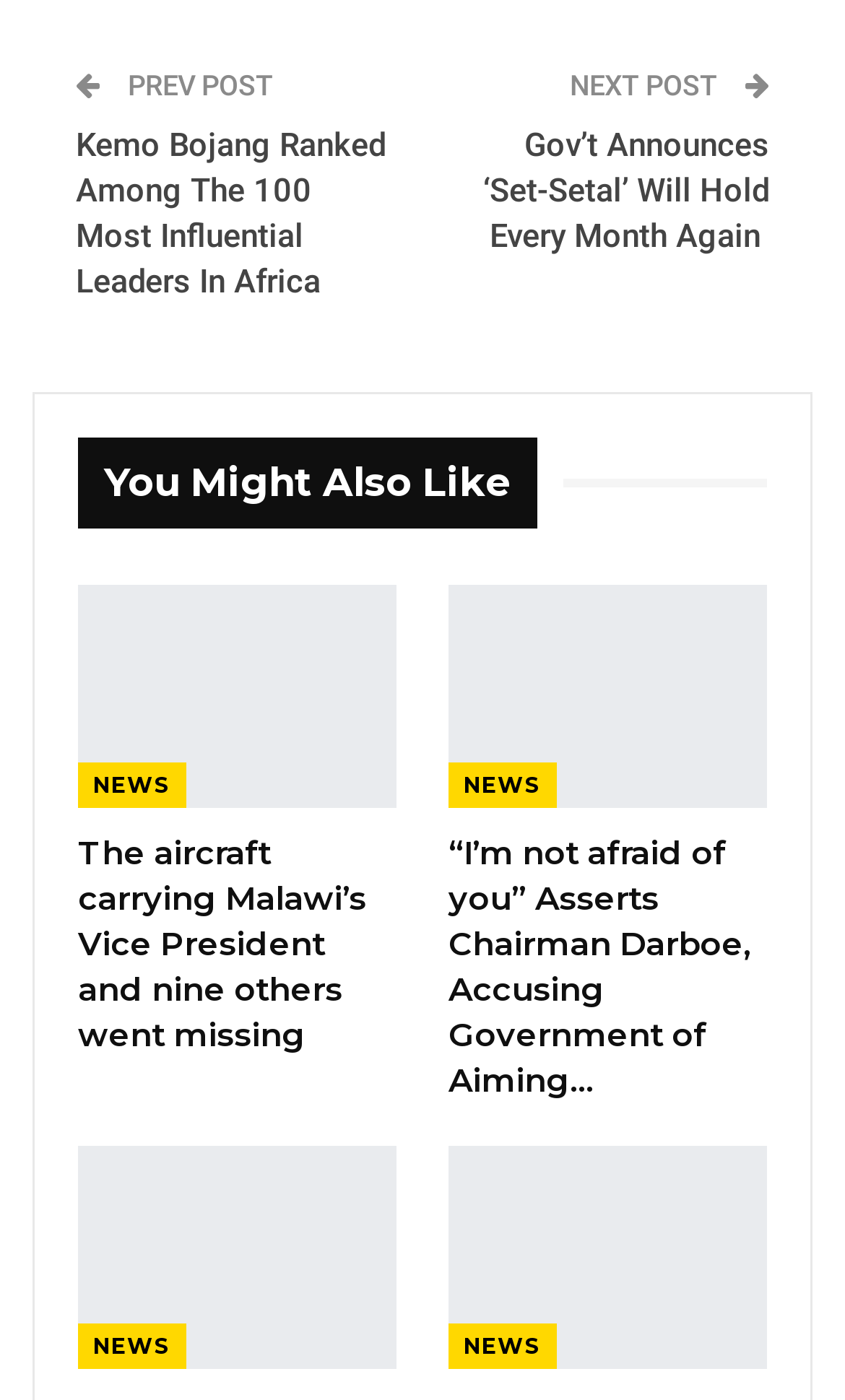Locate the bounding box coordinates of the area that needs to be clicked to fulfill the following instruction: "Read 'Vendors Clash with Authorities In Brikama During “Operation Clear The Roads” Exercise'". The coordinates should be in the format of four float numbers between 0 and 1, namely [left, top, right, bottom].

[0.531, 0.819, 0.908, 0.978]